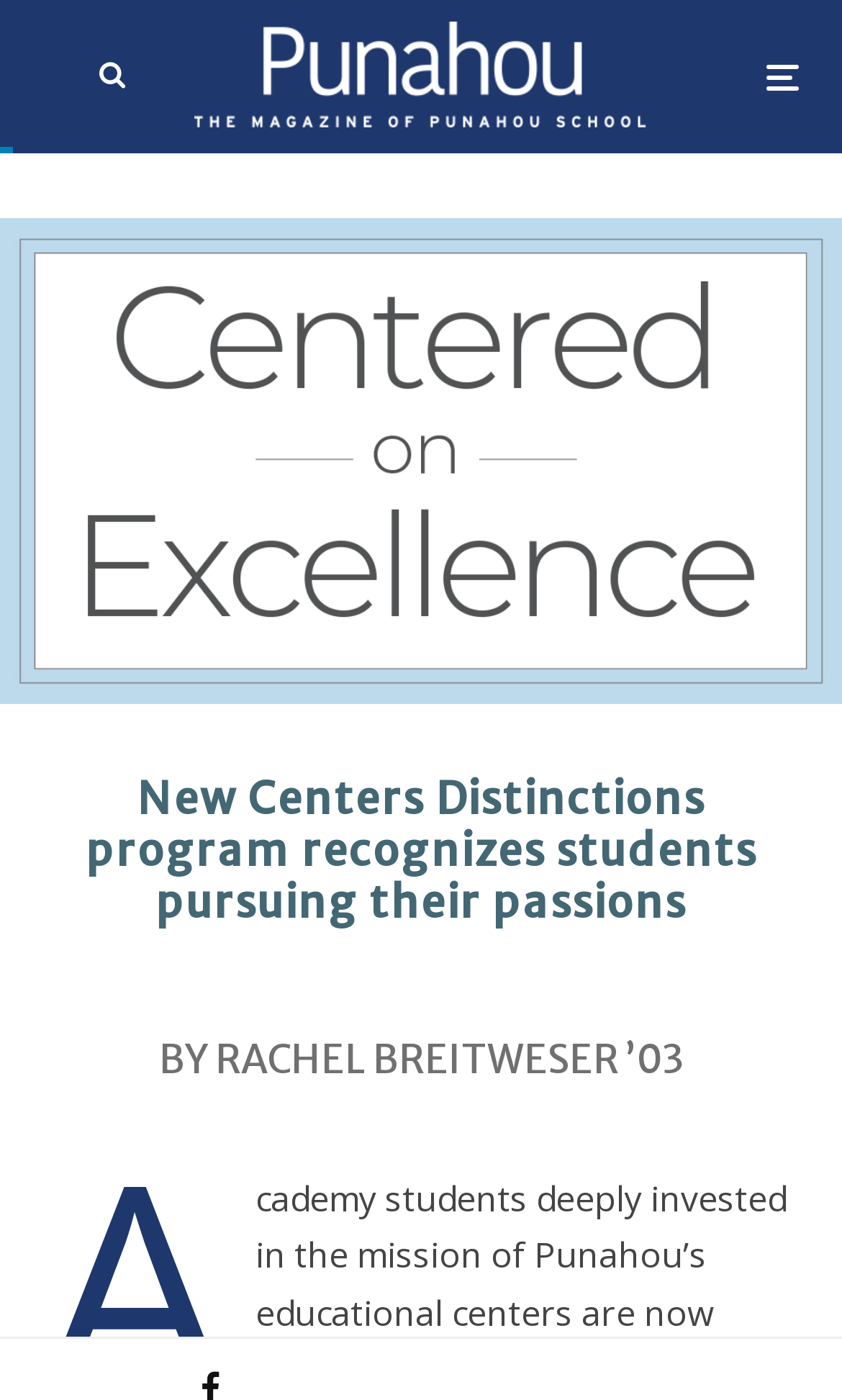Answer the question briefly using a single word or phrase: 
What is the topic of the article?

Centers Distinctions program